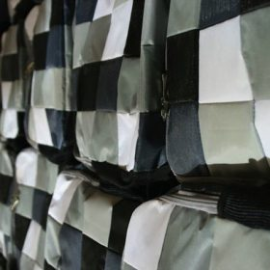Thoroughly describe everything you see in the image.

The image showcases a close-up view of a wall adorned with a unique arrangement of patterned bags. These bags, characterized by a striking checkered design in shades of black, white, and gray, hint at a modern artistic expression likely related to the "The Divine Comedy GSD and the Harvard Art Museums" exhibition at BAE Studio. This exhibition is part of a collaborative effort that explores the intersection of contemporary art and science, showcasing innovative works that push the boundaries of traditional art forms. The texture and visual complexity of the bags evoke a sense of depth and movement, contributing to the overall thematic exploration of dualities in art and experience.